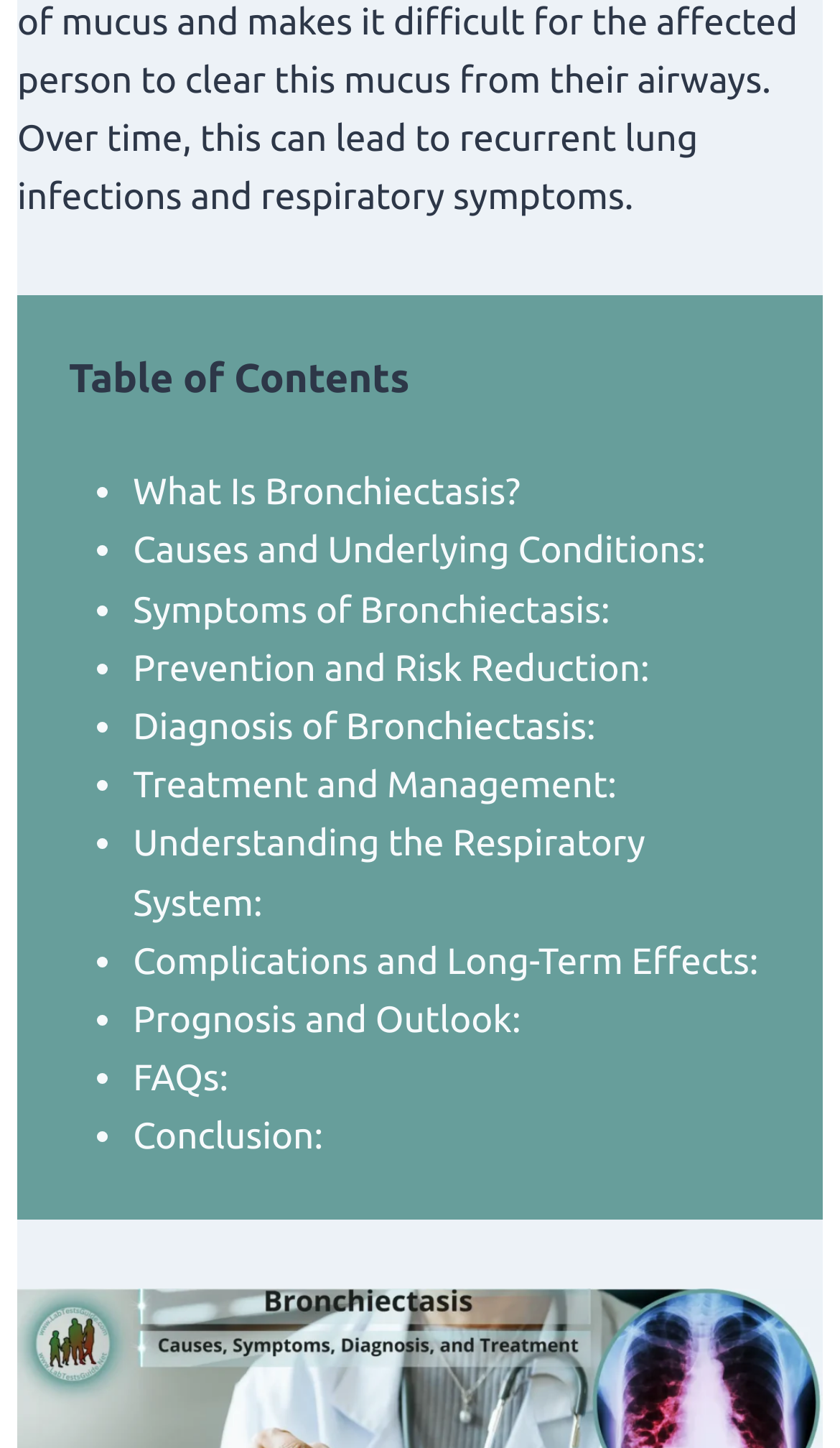Locate the bounding box coordinates of the clickable part needed for the task: "View 'Symptoms of Bronchiectasis:'".

[0.158, 0.407, 0.726, 0.436]